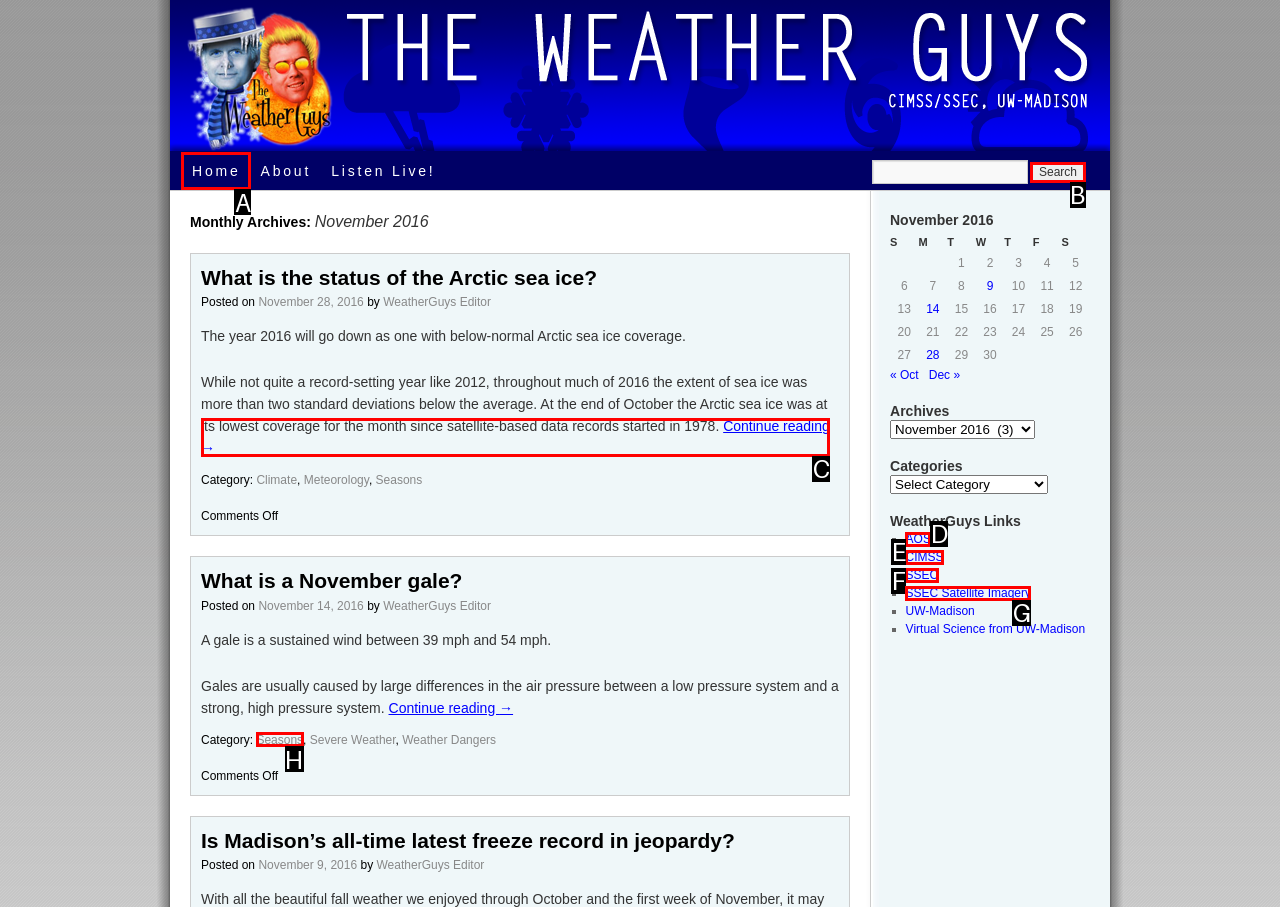To achieve the task: Click on the 'Home' link, which HTML element do you need to click?
Respond with the letter of the correct option from the given choices.

A